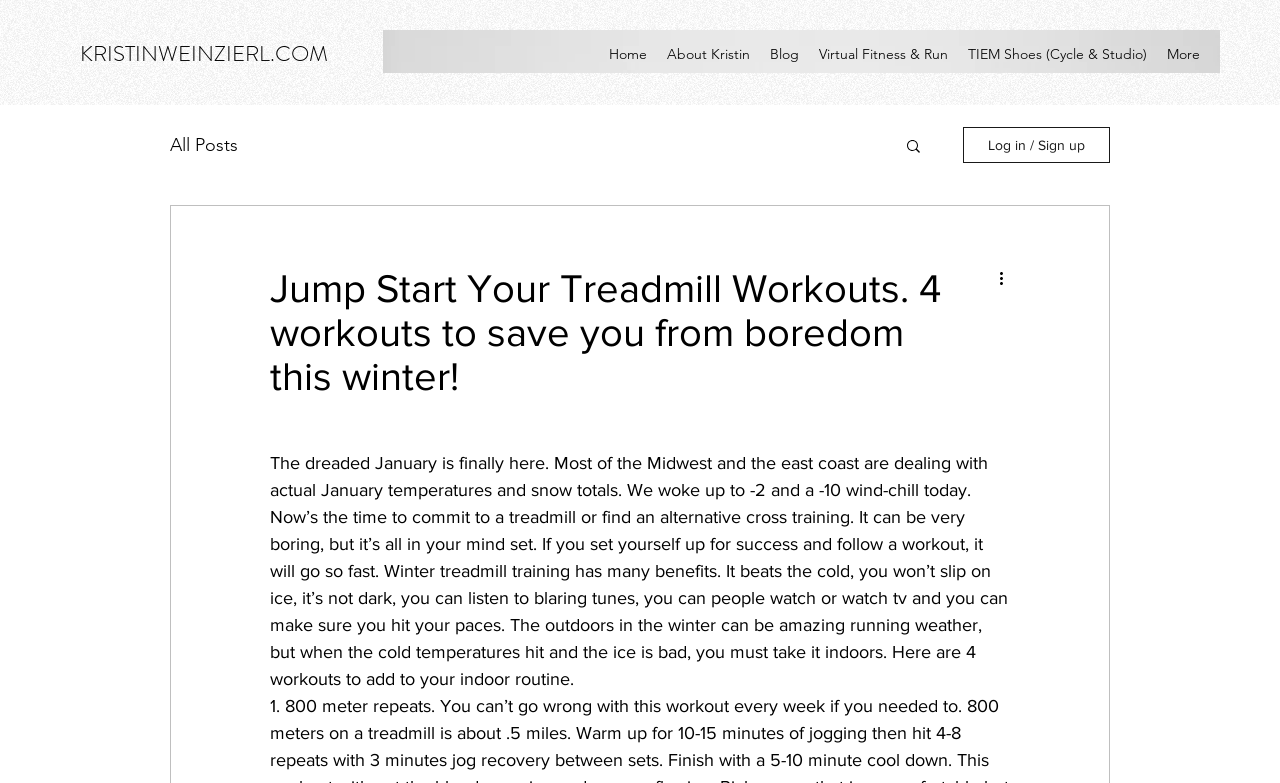Highlight the bounding box coordinates of the element that should be clicked to carry out the following instruction: "Click on the 'All Posts' link". The coordinates must be given as four float numbers ranging from 0 to 1, i.e., [left, top, right, bottom].

[0.133, 0.171, 0.186, 0.199]